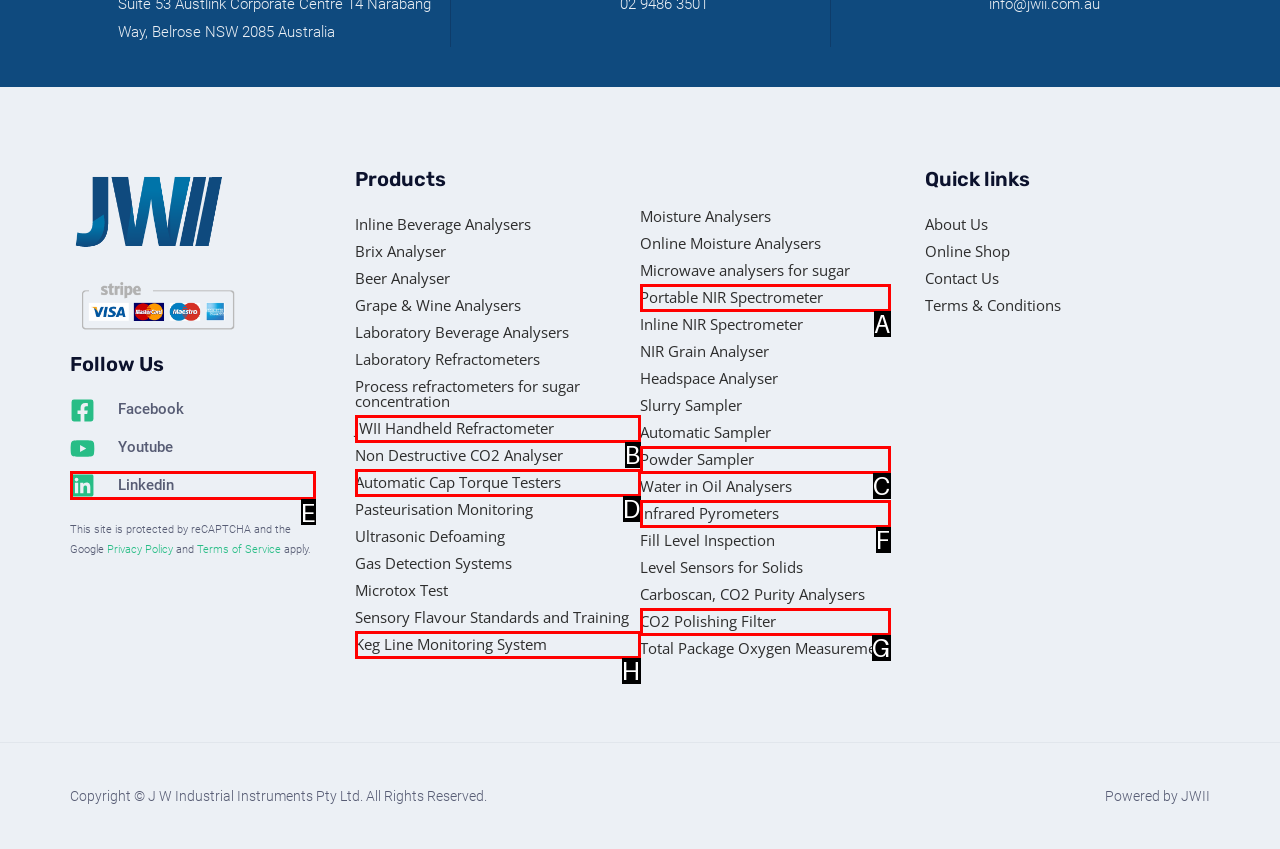Determine which HTML element best suits the description: Automatic Cap Torque Testers. Reply with the letter of the matching option.

D